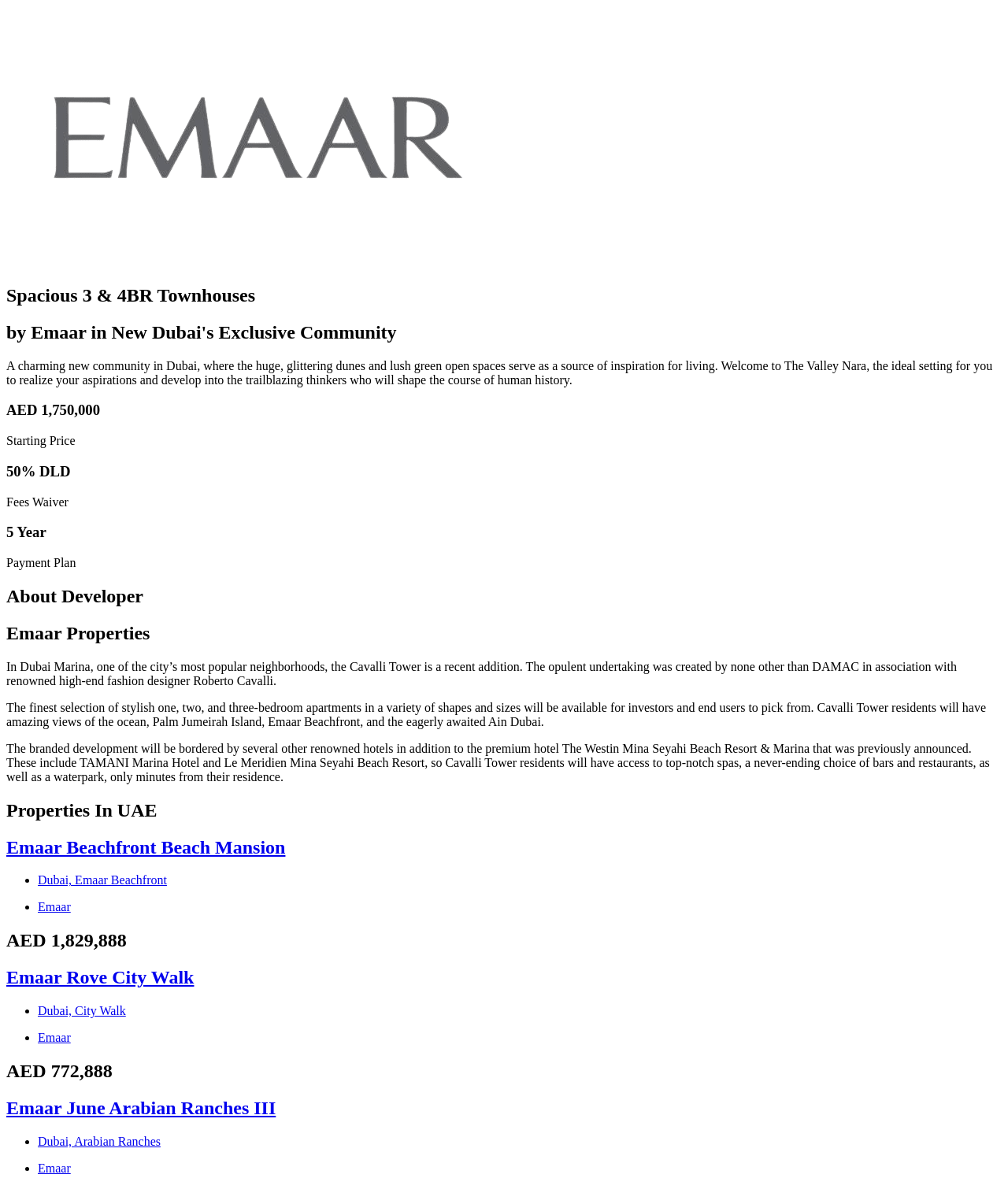Locate the bounding box coordinates for the element described below: "Emaar". The coordinates must be four float values between 0 and 1, formatted as [left, top, right, bottom].

[0.038, 0.875, 0.07, 0.886]